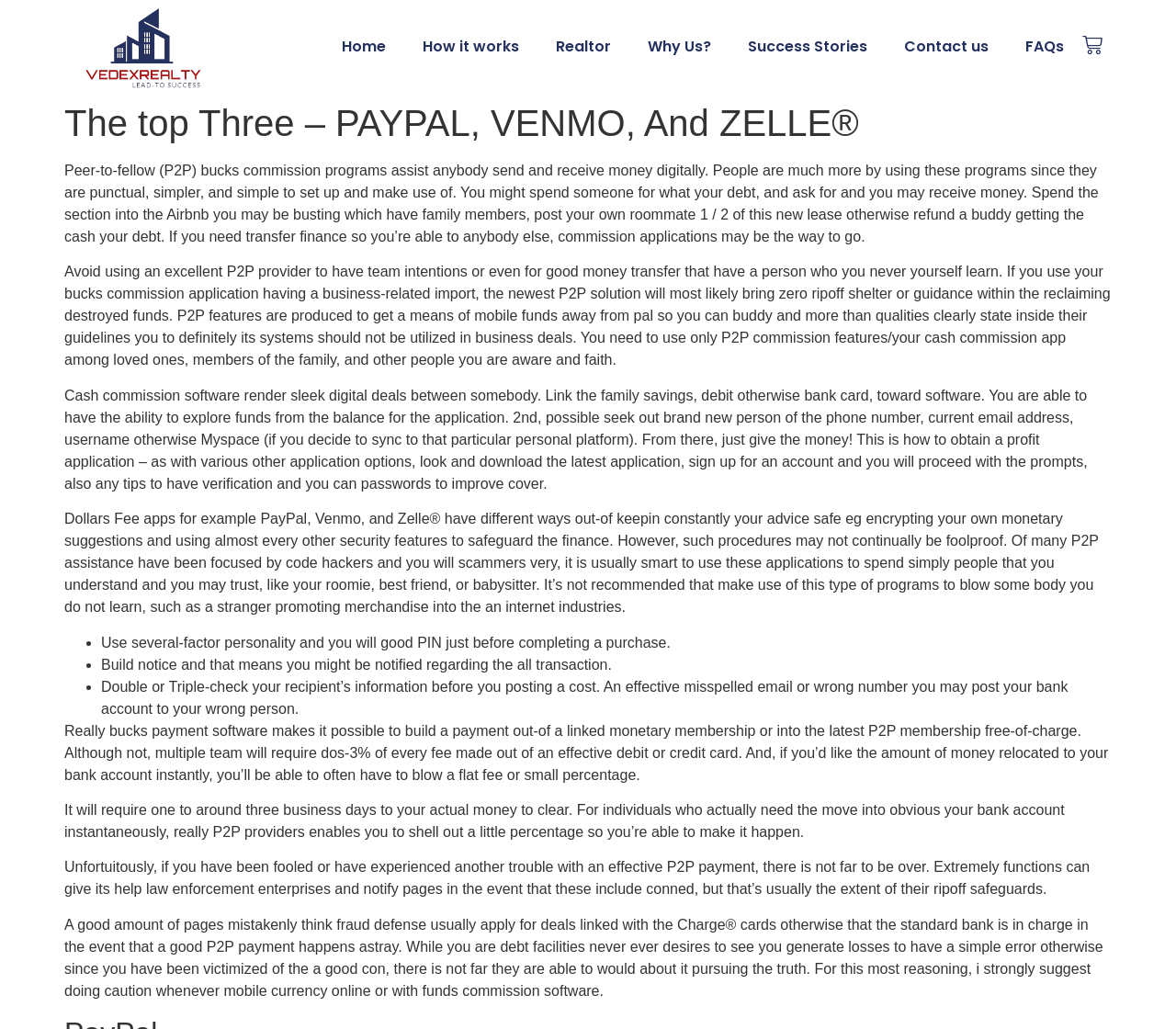Provide the bounding box coordinates of the HTML element described by the text: "FAQs". The coordinates should be in the format [left, top, right, bottom] with values between 0 and 1.

[0.856, 0.025, 0.92, 0.066]